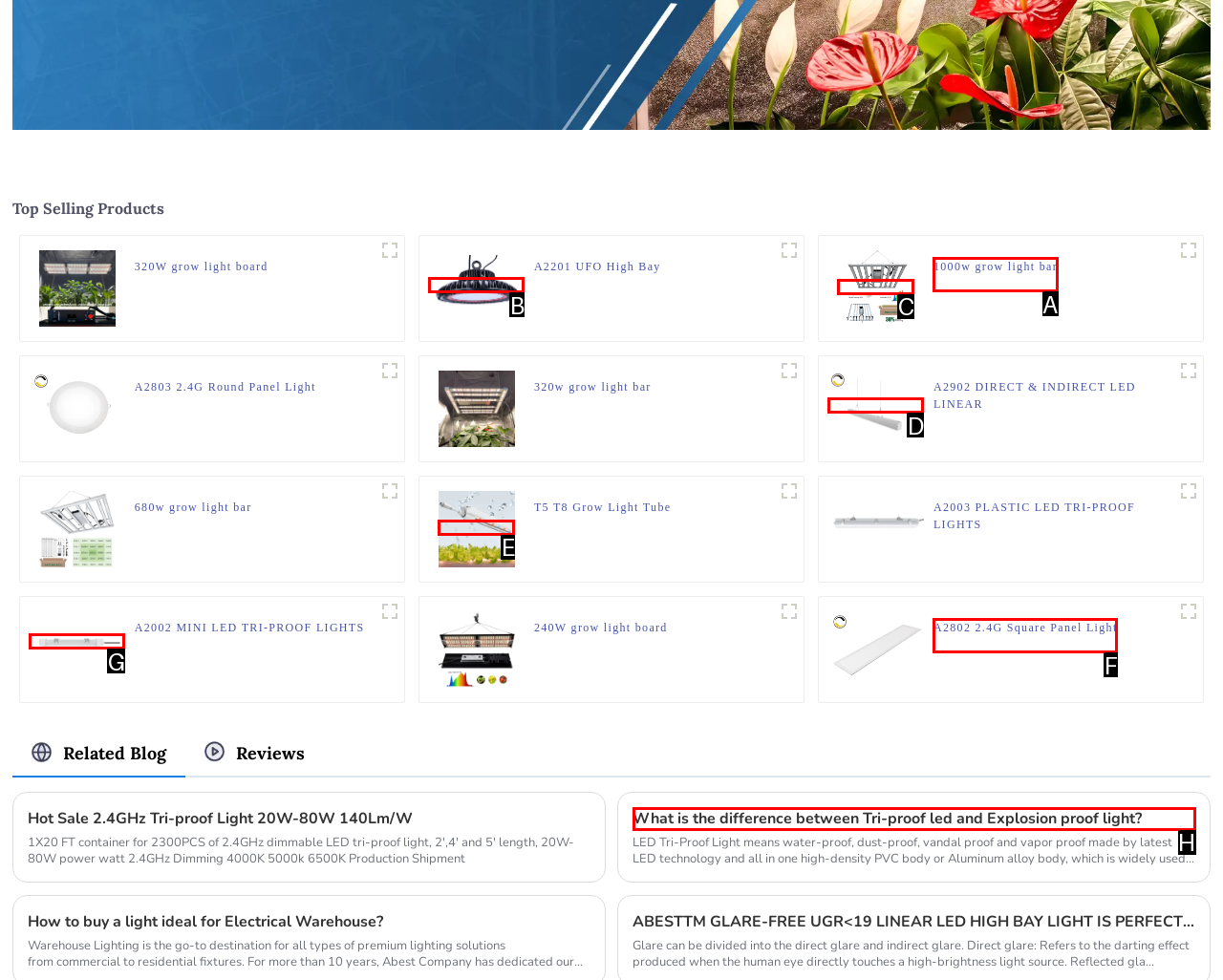Point out the specific HTML element to click to complete this task: Explore the 1000w grow light bar product Reply with the letter of the chosen option.

A